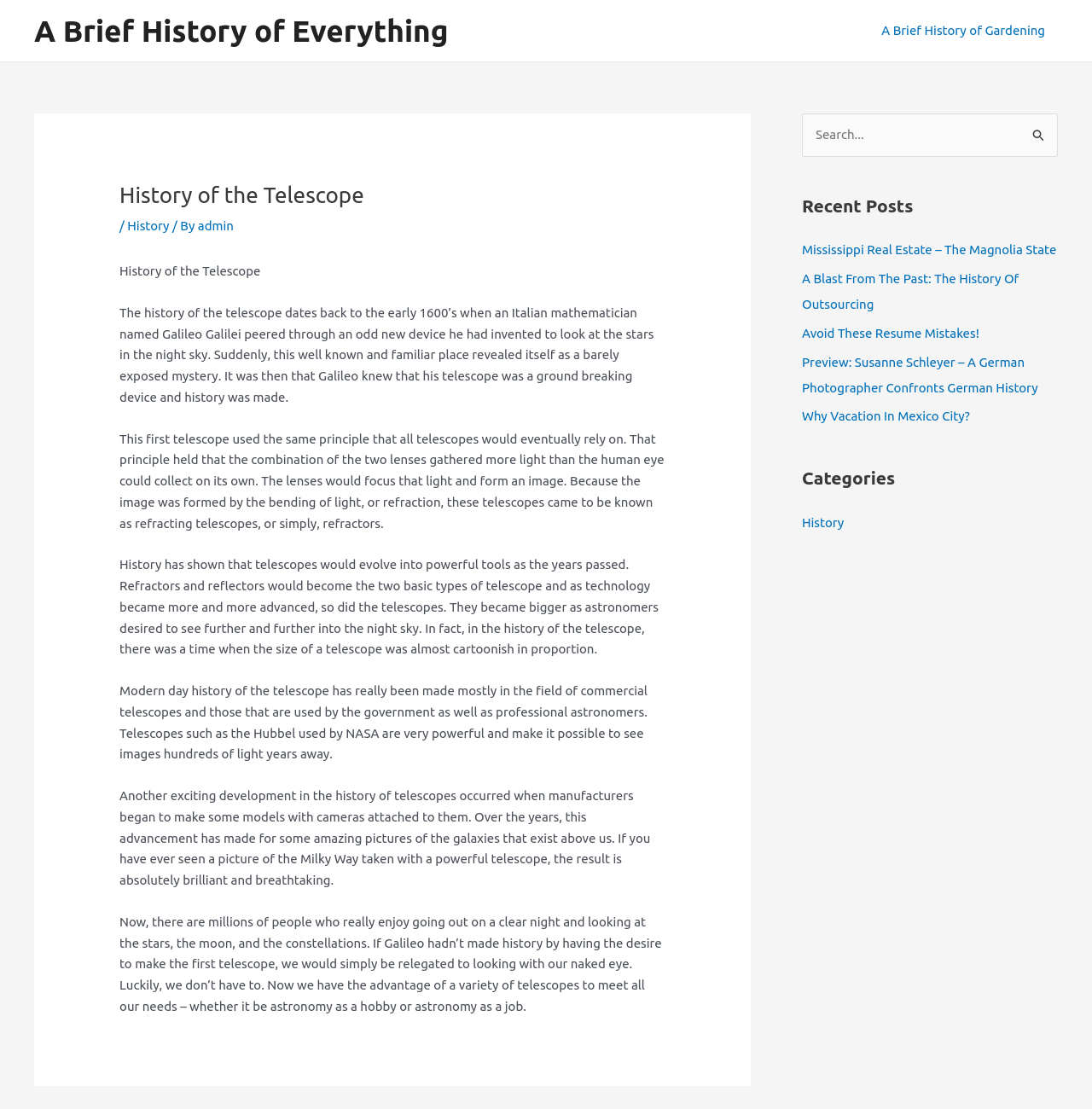What is the purpose of the combination of two lenses in a refracting telescope?
Please provide a comprehensive answer based on the information in the image.

The question asks about the purpose of the combination of two lenses in a refracting telescope. According to the webpage, the principle held that the combination of the two lenses gathered more light than the human eye could collect on its own. Therefore, the answer is to gather more light.